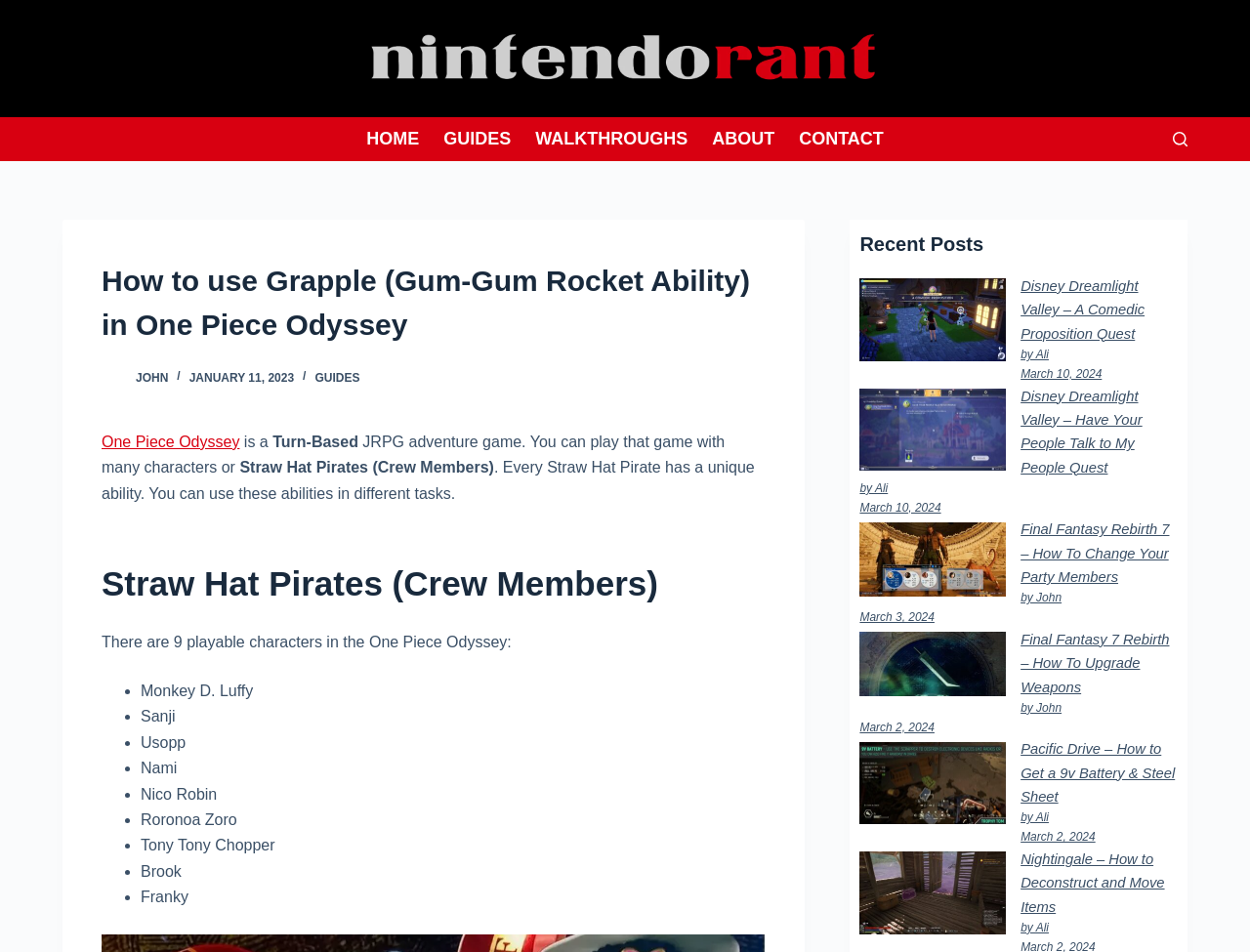Answer the question in a single word or phrase:
How many playable characters are in One Piece Odyssey?

9